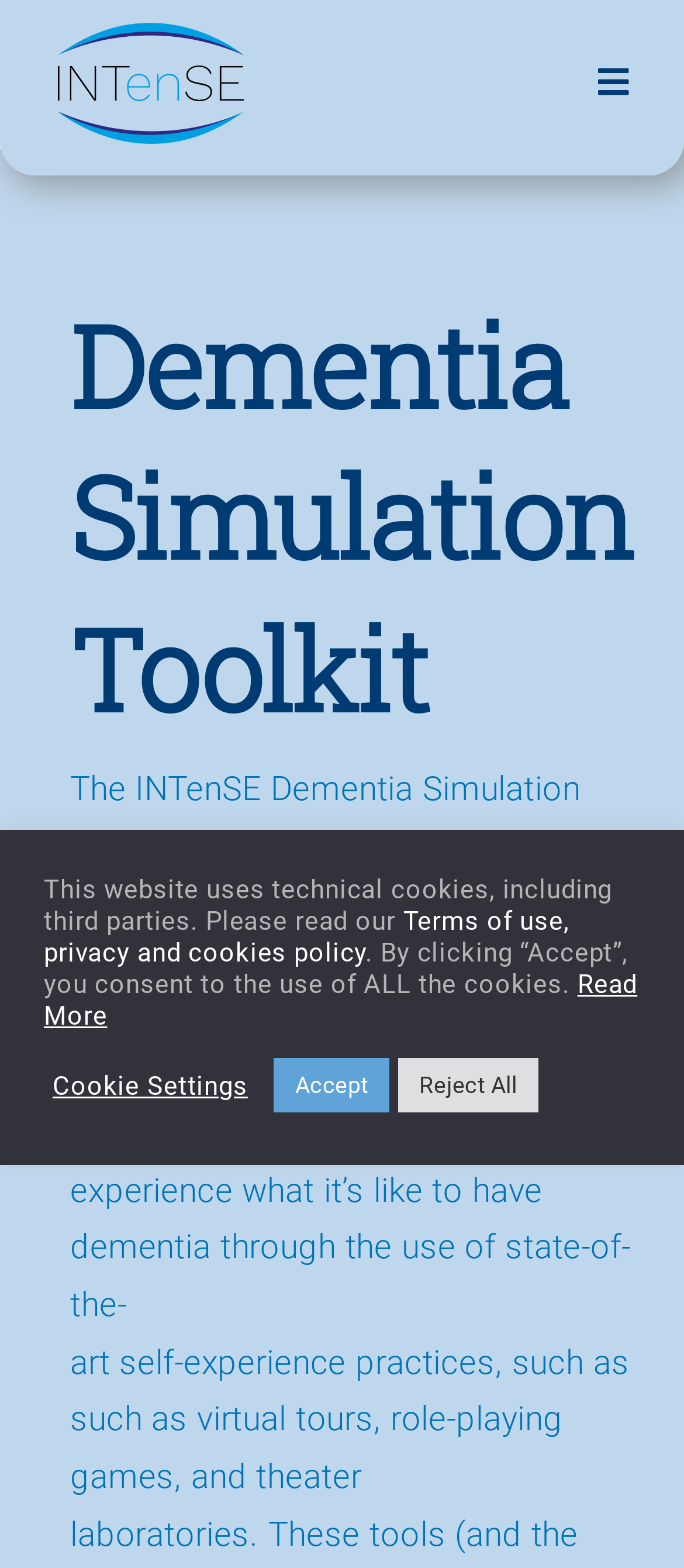What is the logo on the top left corner?
Please respond to the question with a detailed and well-explained answer.

I found the logo by looking at the top left corner of the webpage, where I saw a link element with the text 'INTenSE Logo (transparant)' and a bounding box coordinate of [0.077, 0.014, 0.359, 0.092].